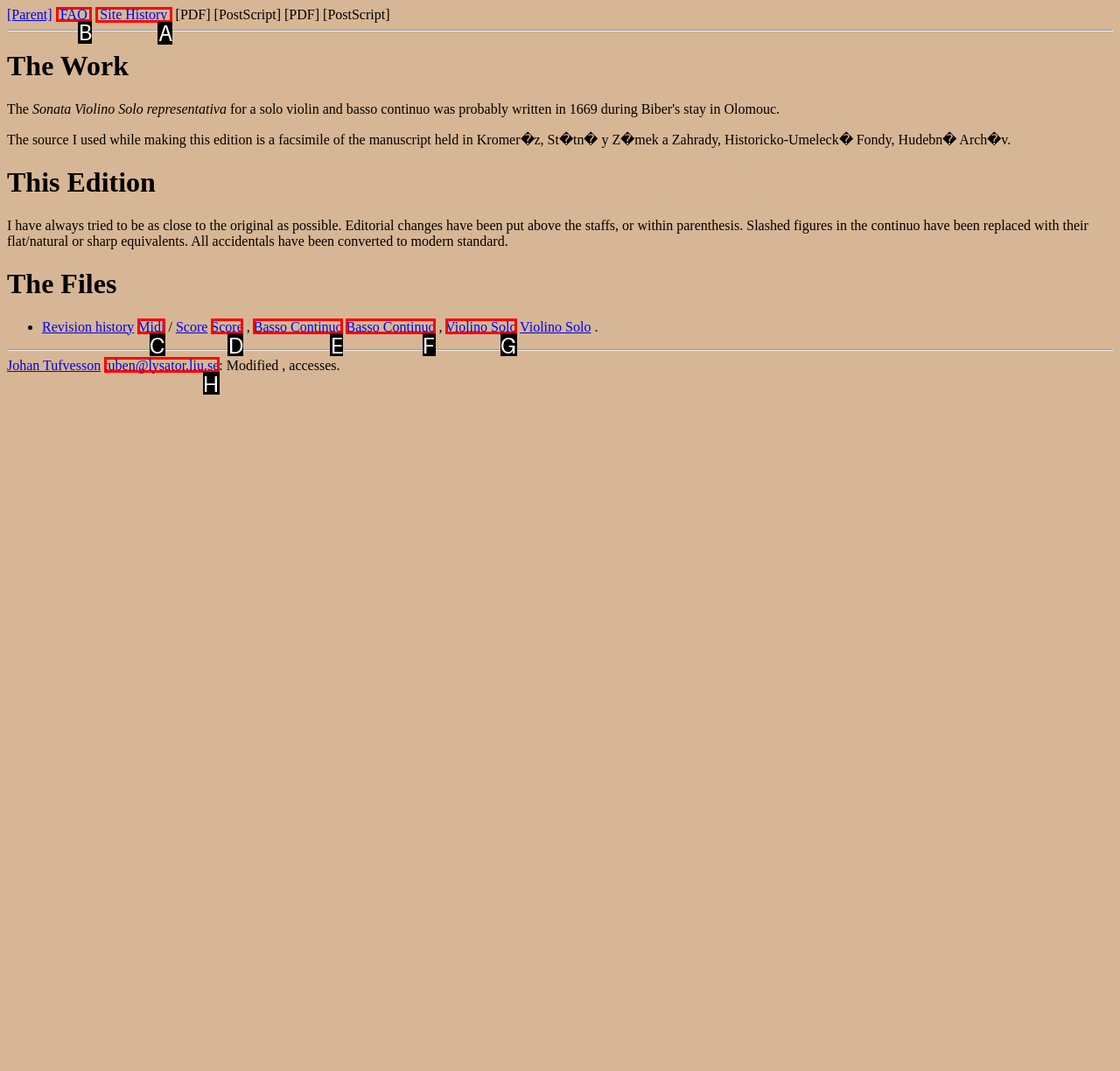What letter corresponds to the UI element to complete this task: go to FAQ page
Answer directly with the letter.

B